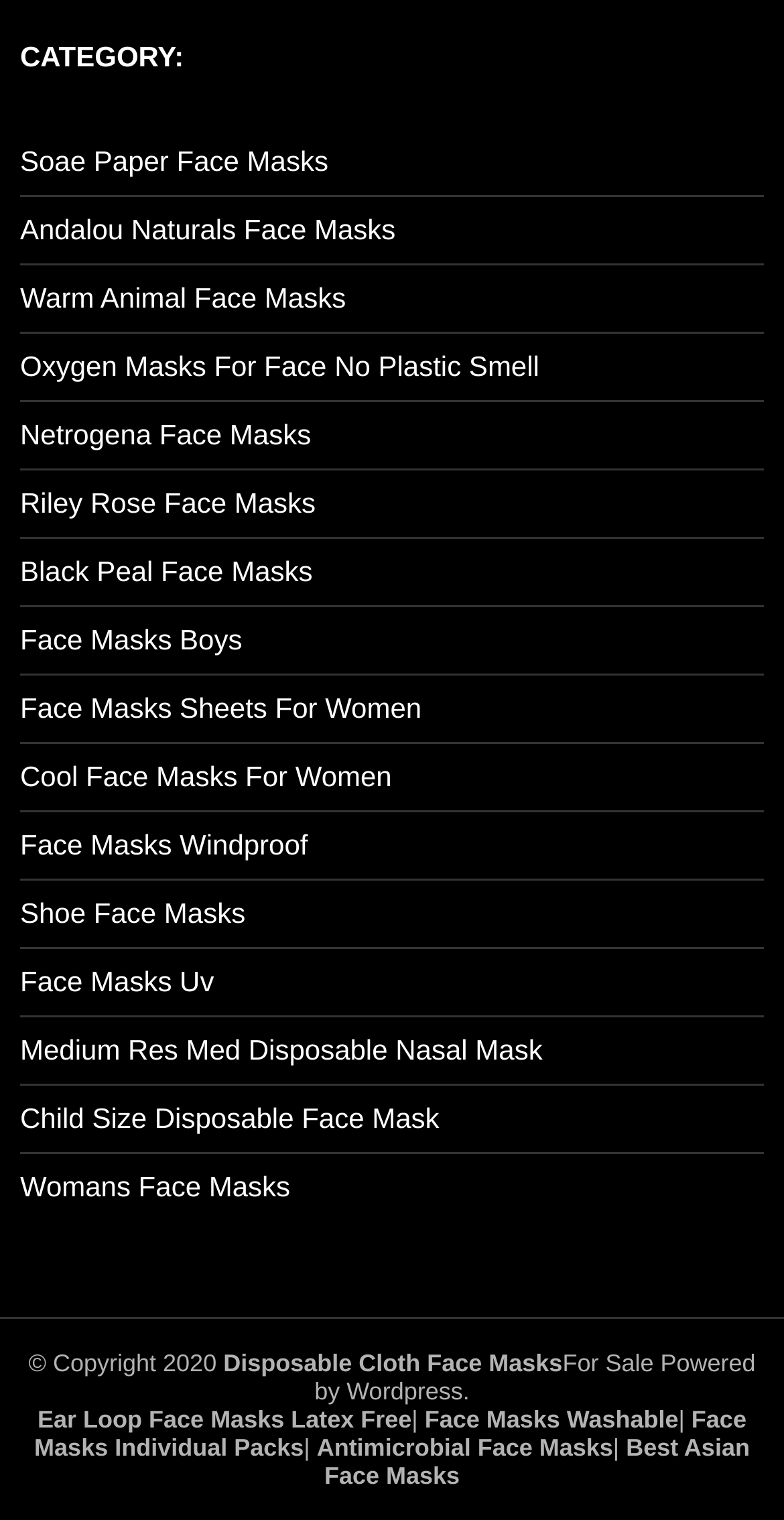Could you please study the image and provide a detailed answer to the question:
How many face mask categories are listed?

I counted the number of links under the 'CATEGORY:' heading, and there are 18 links, each representing a different face mask category.